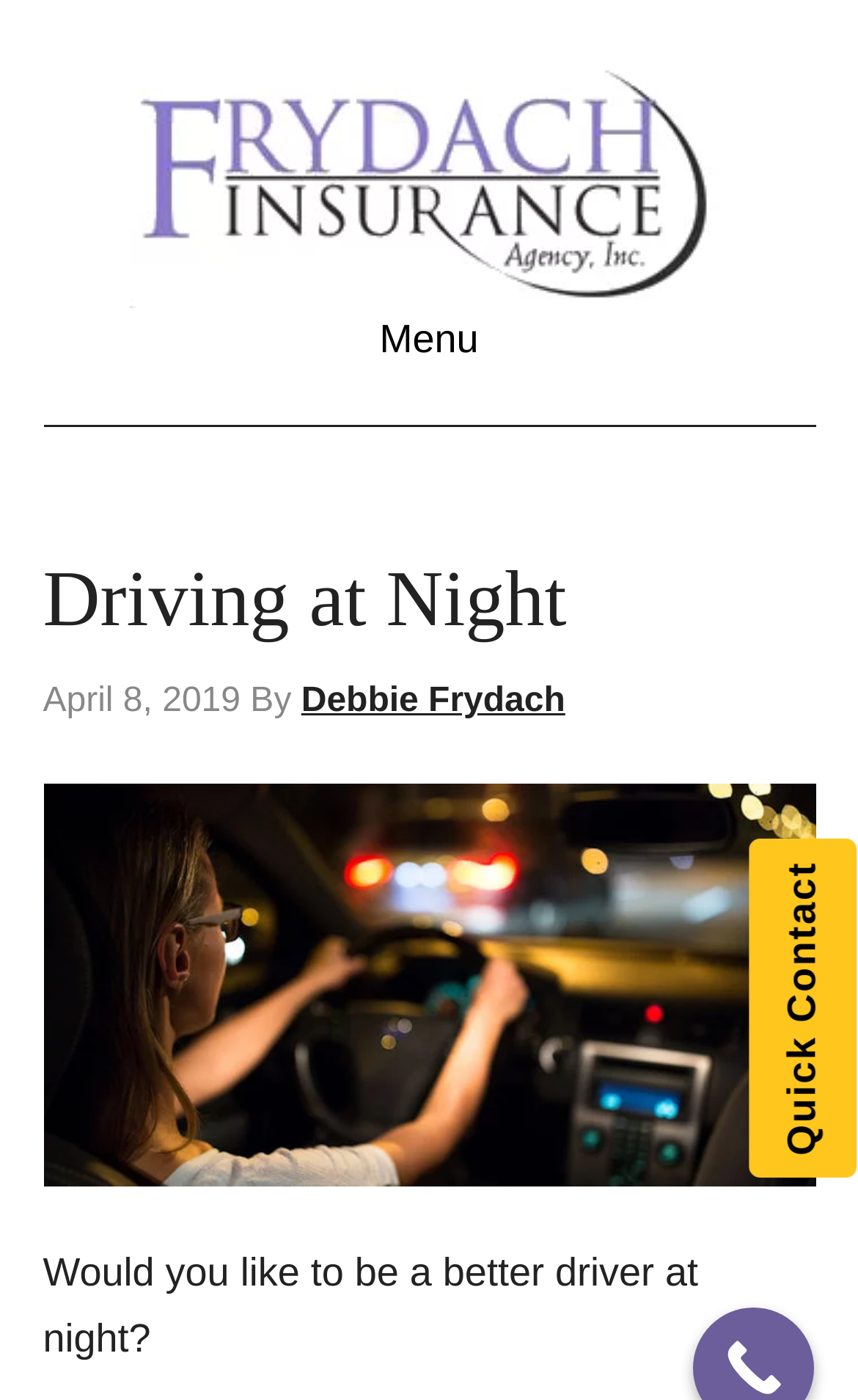What is the author of the article?
Answer the question in a detailed and comprehensive manner.

I found the author of the article by looking at the link element, which is a child of the HeaderAsNonLandmark element. The link element contains the text 'Debbie Frydach', which is likely the author's name.